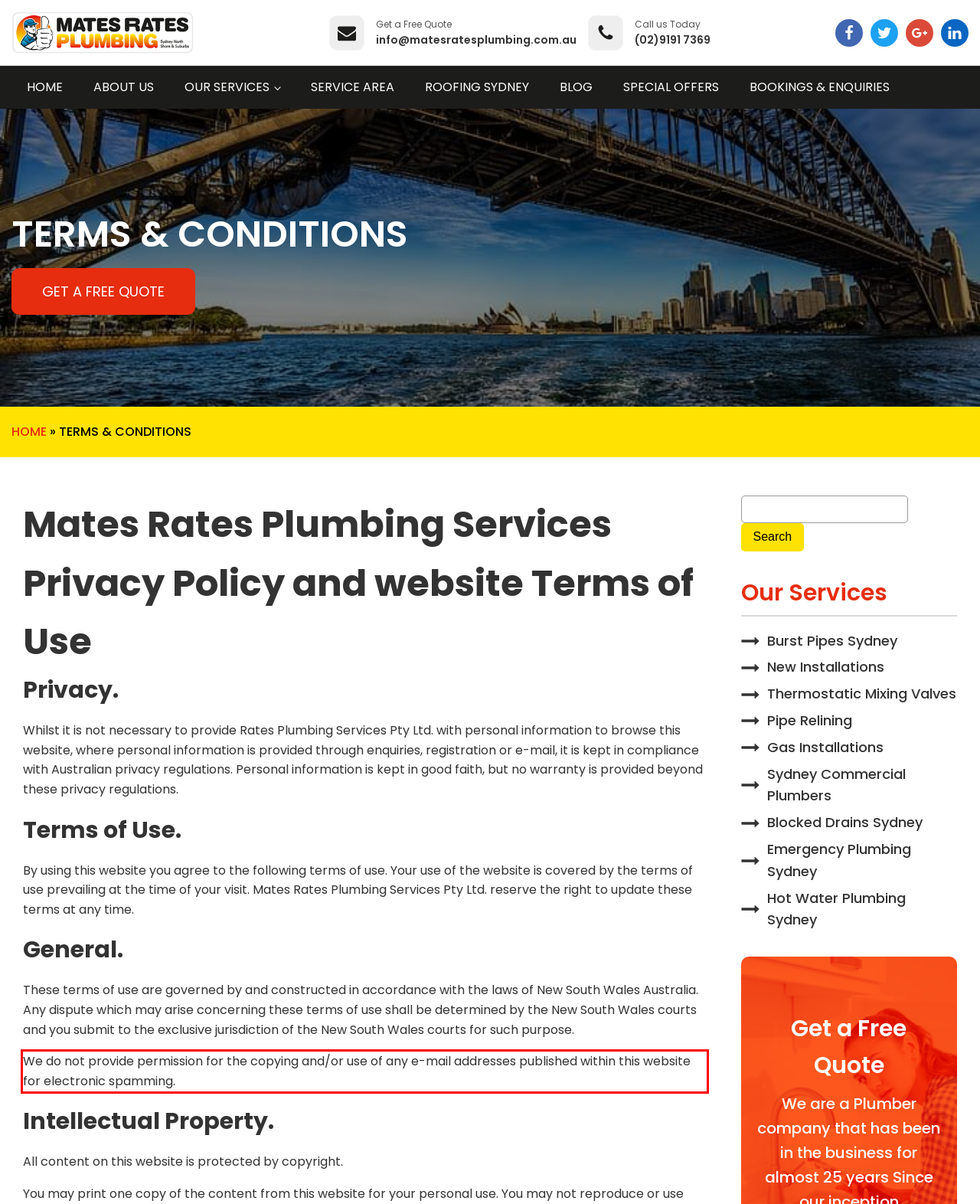Given a webpage screenshot, identify the text inside the red bounding box using OCR and extract it.

We do not provide permission for the copying and/or use of any e-mail addresses published within this website for electronic spamming.